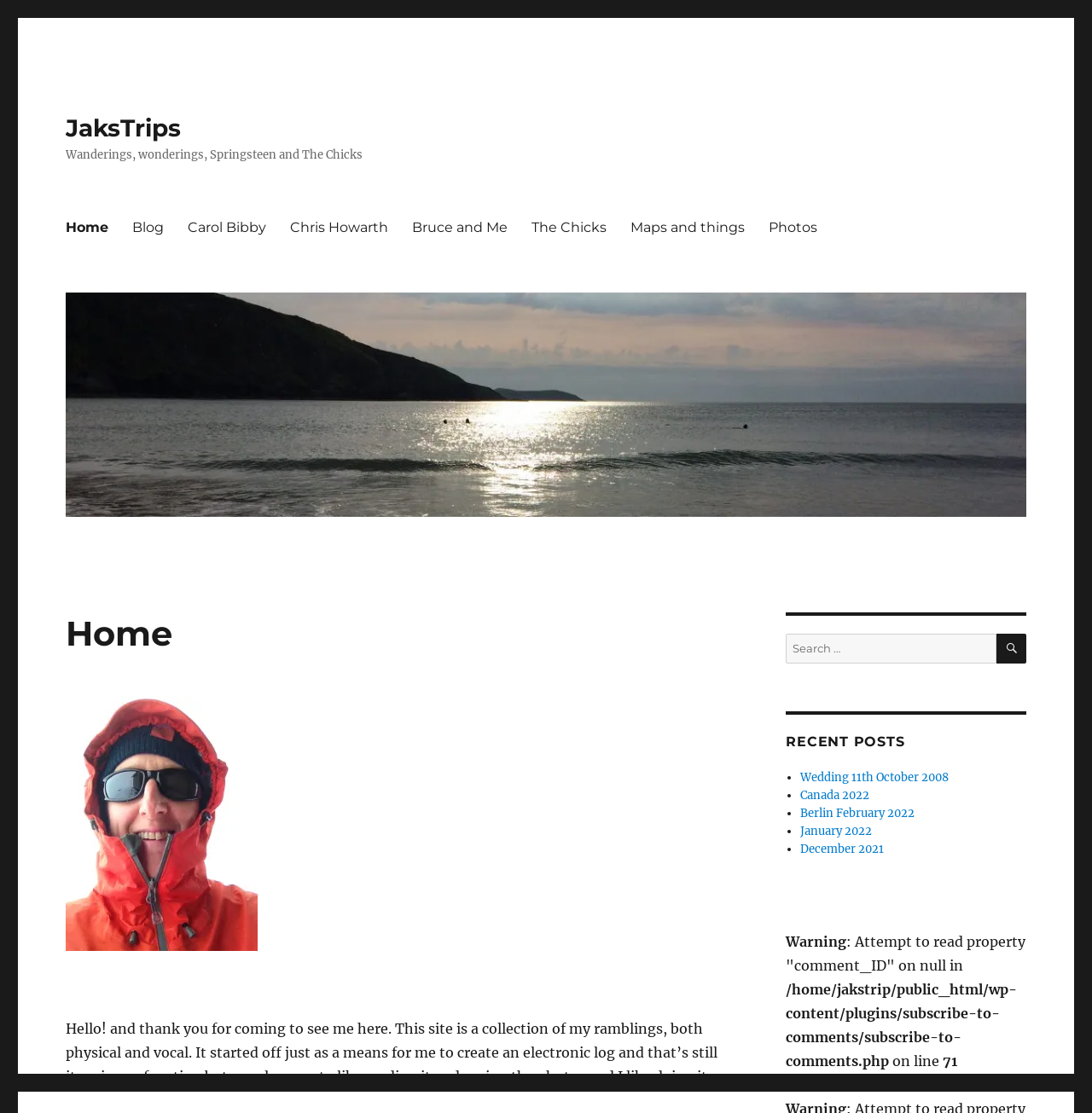Create an in-depth description of the webpage, covering main sections.

This webpage is titled "JaksTrips – Wanderings, wonderings, Springsteen and The Chicks". At the top left corner, there is a link to "JaksTrips" and a navigation menu labeled "Primary Menu" with 8 links: "Home", "Blog", "Carol Bibby", "Chris Howarth", "Bruce and Me", "The Chicks", "Maps and things", and "Photos". 

Below the navigation menu, there is a large link to "JaksTrips" that spans almost the entire width of the page, accompanied by an image with the same label. Above the image, there is a header with the title "Home". 

Below the image, there is a paragraph of text that welcomes visitors to the site and explains its purpose. To the right of the paragraph, there is a search function with a label "Search for:" and a search box, accompanied by a search button with a magnifying glass icon.

Below the search function, there is a heading labeled "RECENT POSTS" and a list of recent posts with bullet points, including "Wedding 11th October 2008", "Canada 2022", "Berlin February 2022", "January 2022", and "December 2021". Each post is represented by a link.

At the bottom of the page, there are several lines of error messages, including a warning message and a series of file paths and line numbers, indicating an error in the website's code.